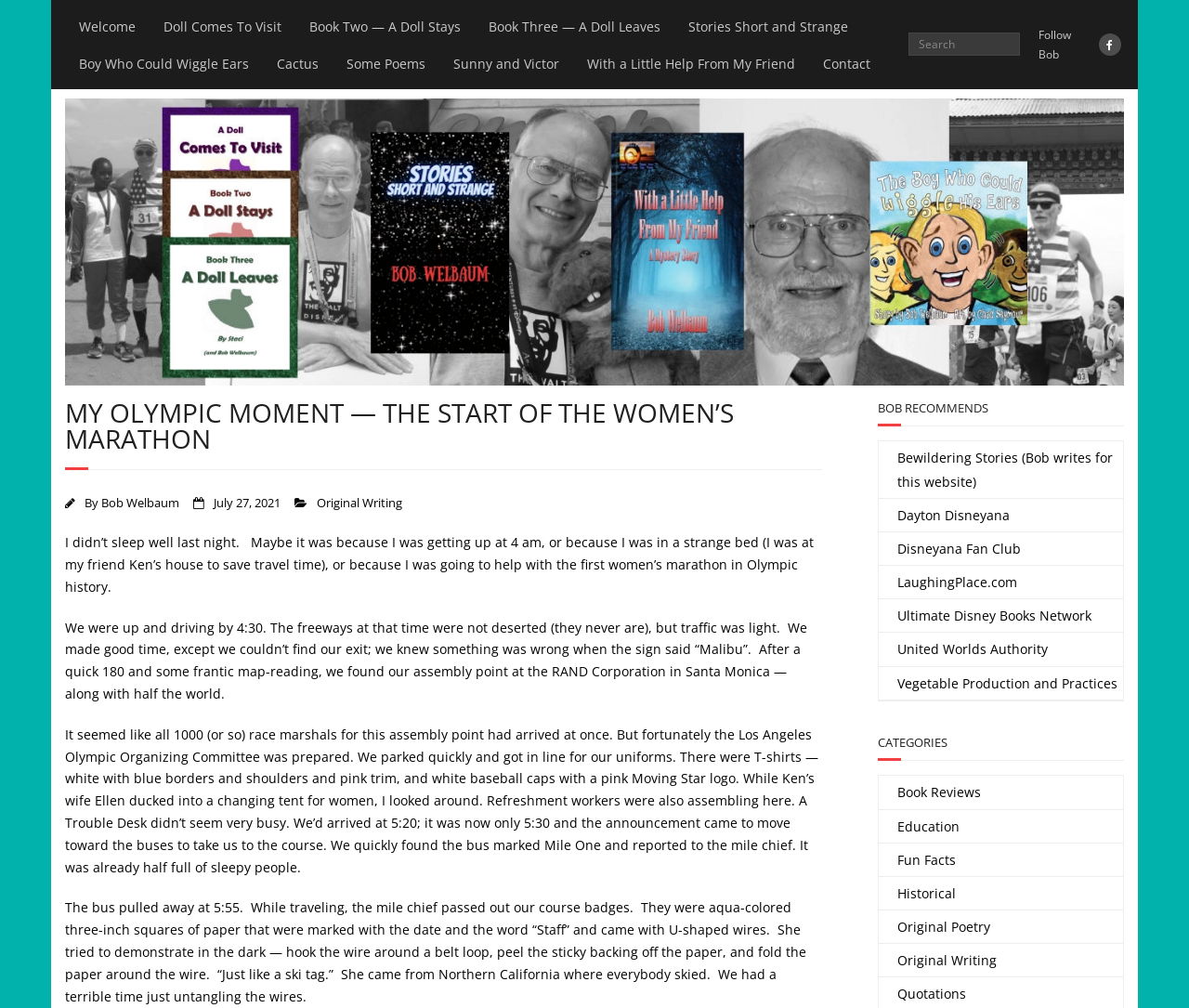Find the bounding box coordinates of the clickable region needed to perform the following instruction: "Click the 'Mastodon' link". The coordinates should be provided as four float numbers between 0 and 1, i.e., [left, top, right, bottom].

None